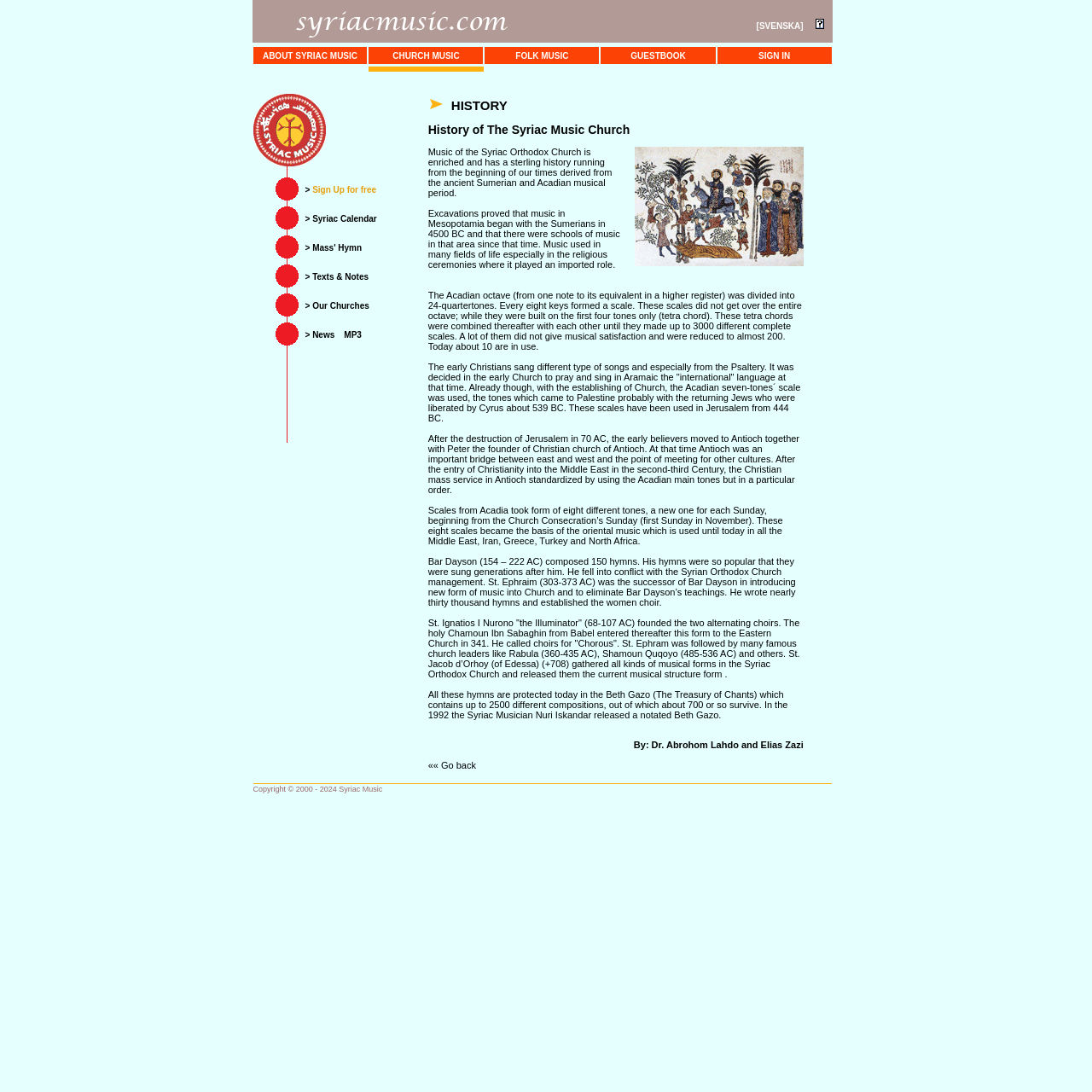Please find the bounding box for the UI element described by: "[SVENSKA]".

[0.693, 0.019, 0.736, 0.028]